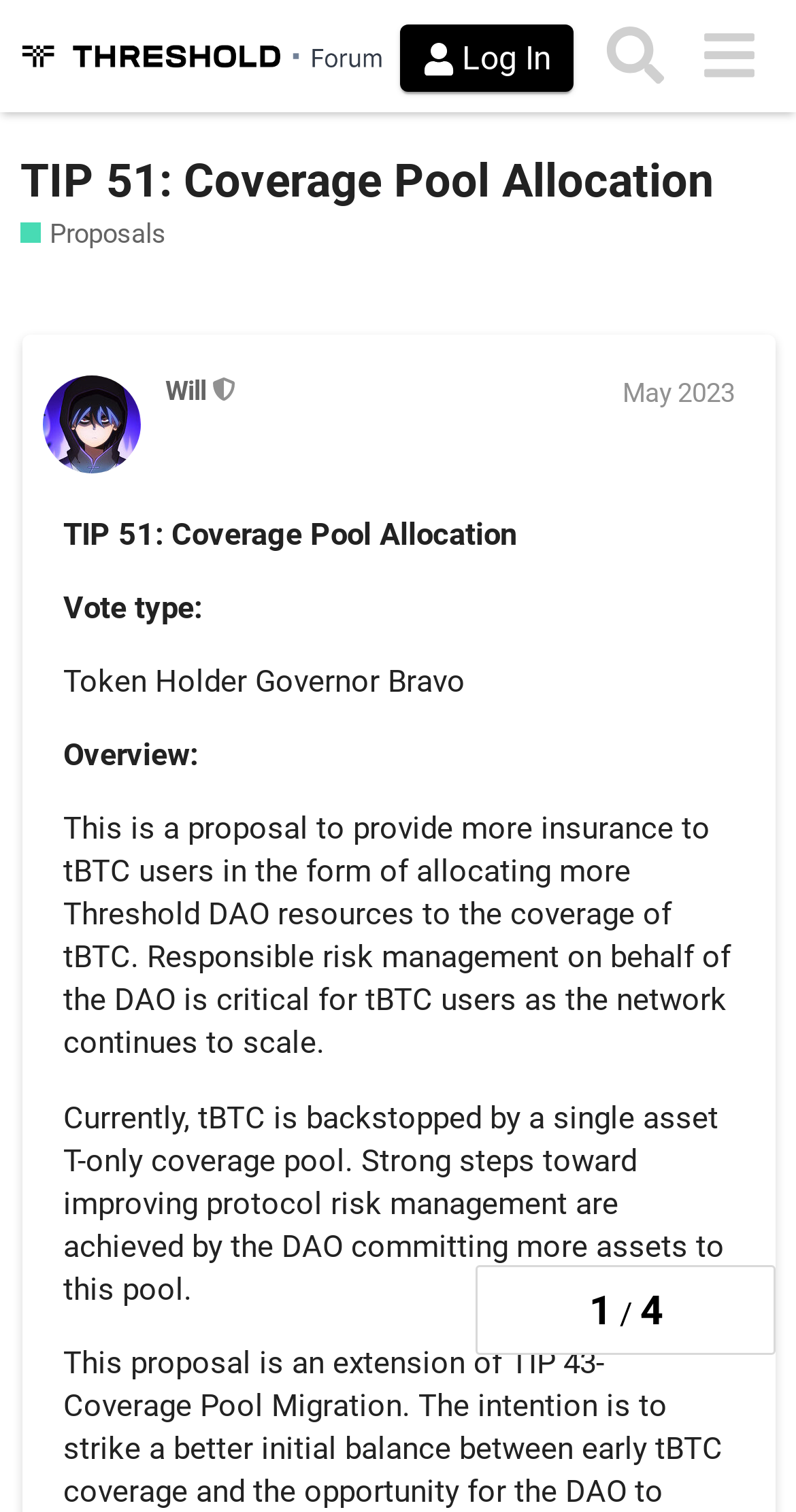Create a full and detailed caption for the entire webpage.

The webpage is about a proposal for Threshold Network, specifically TIP 51: Coverage Pool Allocation. At the top, there is a header section with a link to the Threshold Network logo, a log-in button, a search button, and a menu button. Below the header, there is a heading that displays the title of the proposal.

On the left side, there is a navigation section that shows the topic progress, with numbers and a slash indicating the current stage. Below this section, there is a heading that displays the name of the proposer, "Will", who is a moderator, and the date of the proposal, "May 2023".

The main content of the proposal is divided into sections. The first section displays the title of the proposal, "TIP 51: Coverage Pool Allocation", and the vote type, "Token Holder Governor Bravo". The overview section explains the purpose of the proposal, which is to provide more insurance to tBTC users by allocating more Threshold DAO resources to the coverage of tBTC. The text explains the importance of responsible risk management for tBTC users as the network continues to scale.

The second section of the proposal explains the current situation, where tBTC is backstopped by a single asset T-only coverage pool, and how the DAO can improve protocol risk management by committing more assets to this pool.